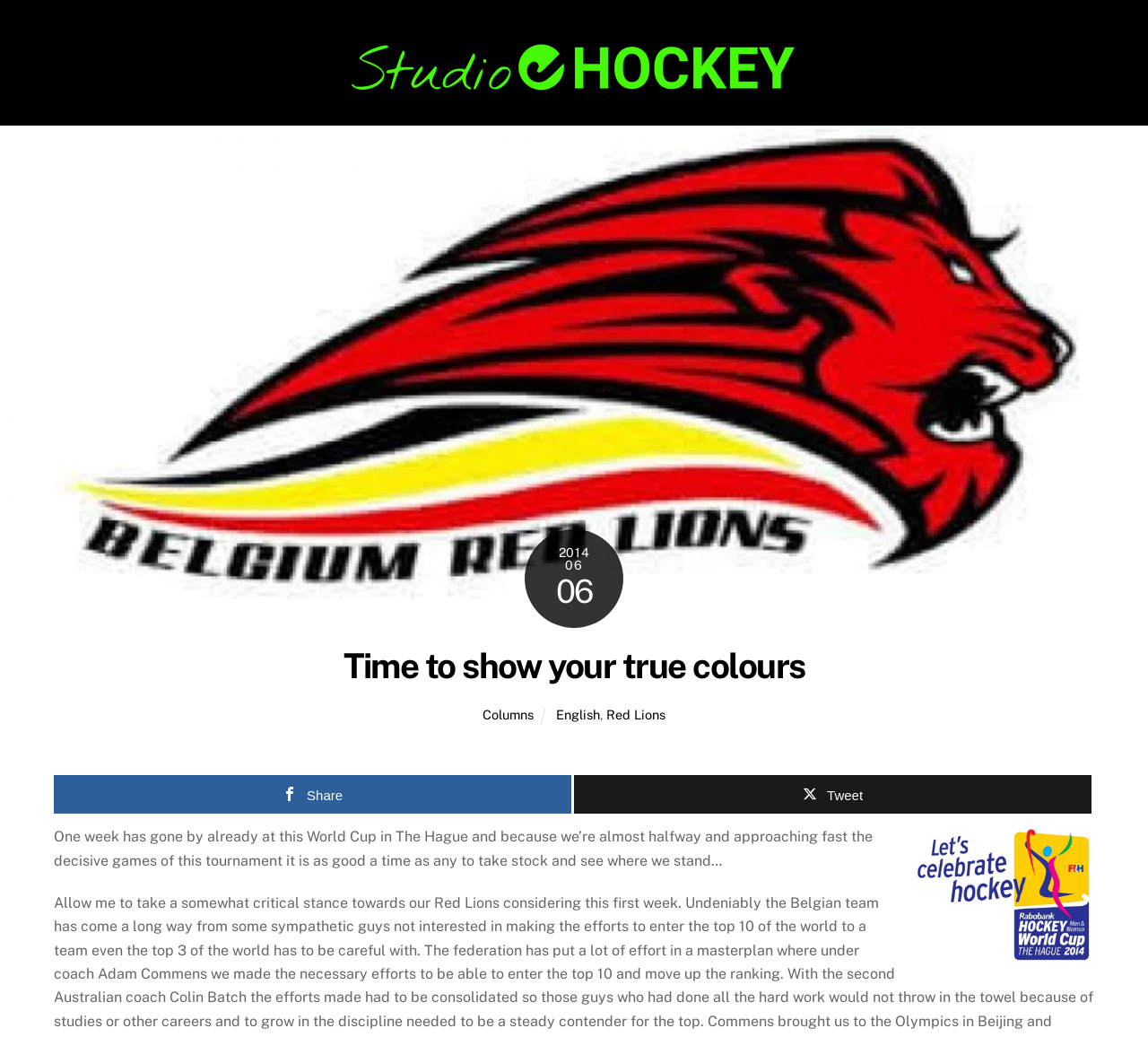Locate the bounding box coordinates of the element that should be clicked to execute the following instruction: "Read the article Time to show your true colours".

[0.299, 0.623, 0.701, 0.661]